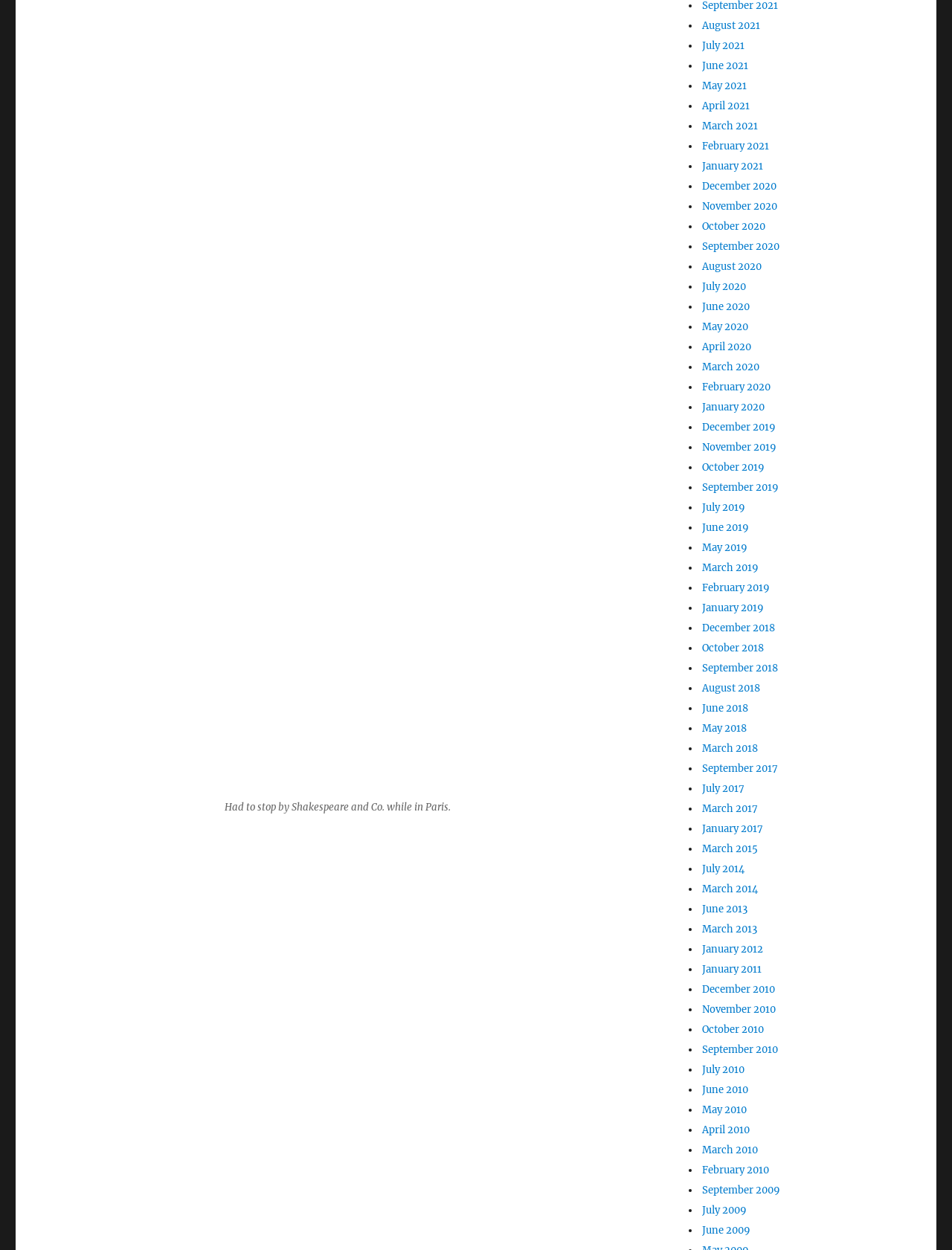Can you provide the bounding box coordinates for the element that should be clicked to implement the instruction: "View the details of the presentation by Tom T. B. Wester"?

None